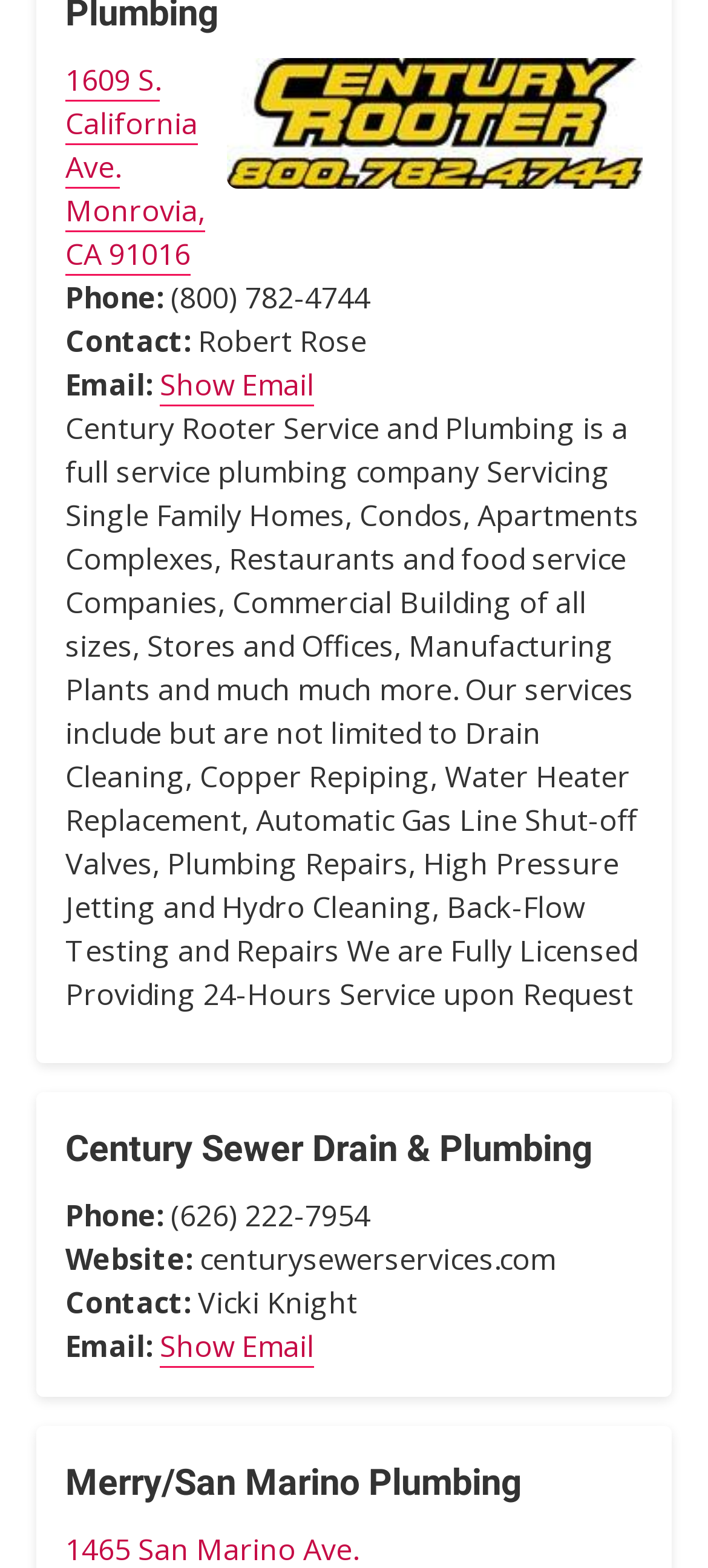Given the description Show Email, predict the bounding box coordinates of the UI element. Ensure the coordinates are in the format (top-left x, top-left y, bottom-right x, bottom-right y) and all values are between 0 and 1.

[0.226, 0.233, 0.444, 0.259]